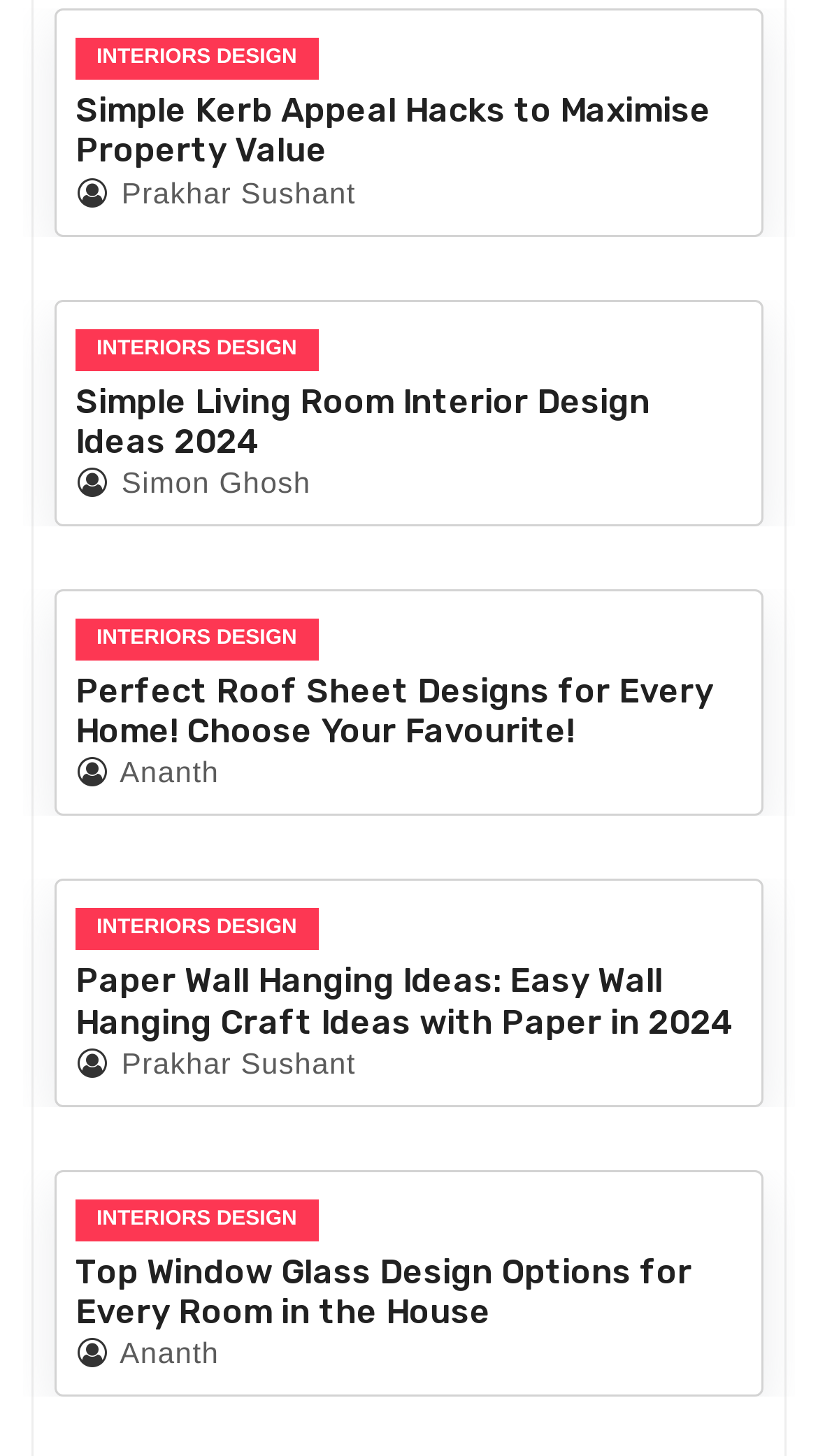How many authors are mentioned on this page?
Please answer the question with as much detail as possible using the screenshot.

I looked at the links below each article title and counted the number of unique authors mentioned. I found three authors: Prakhar Sushant, Simon Ghosh, and Ananth.